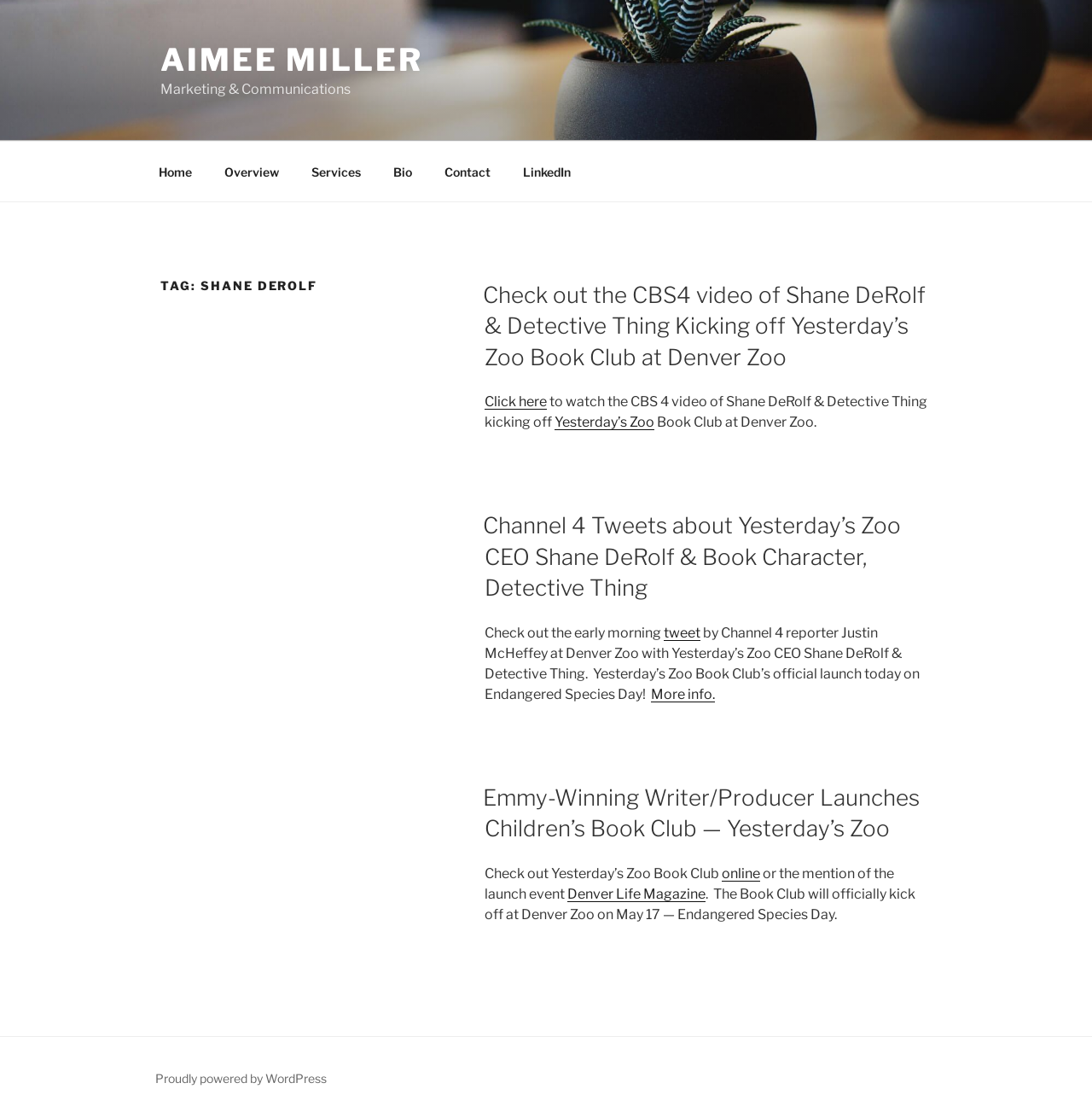Pinpoint the bounding box coordinates of the element that must be clicked to accomplish the following instruction: "Visit LinkedIn". The coordinates should be in the format of four float numbers between 0 and 1, i.e., [left, top, right, bottom].

[0.465, 0.135, 0.536, 0.172]